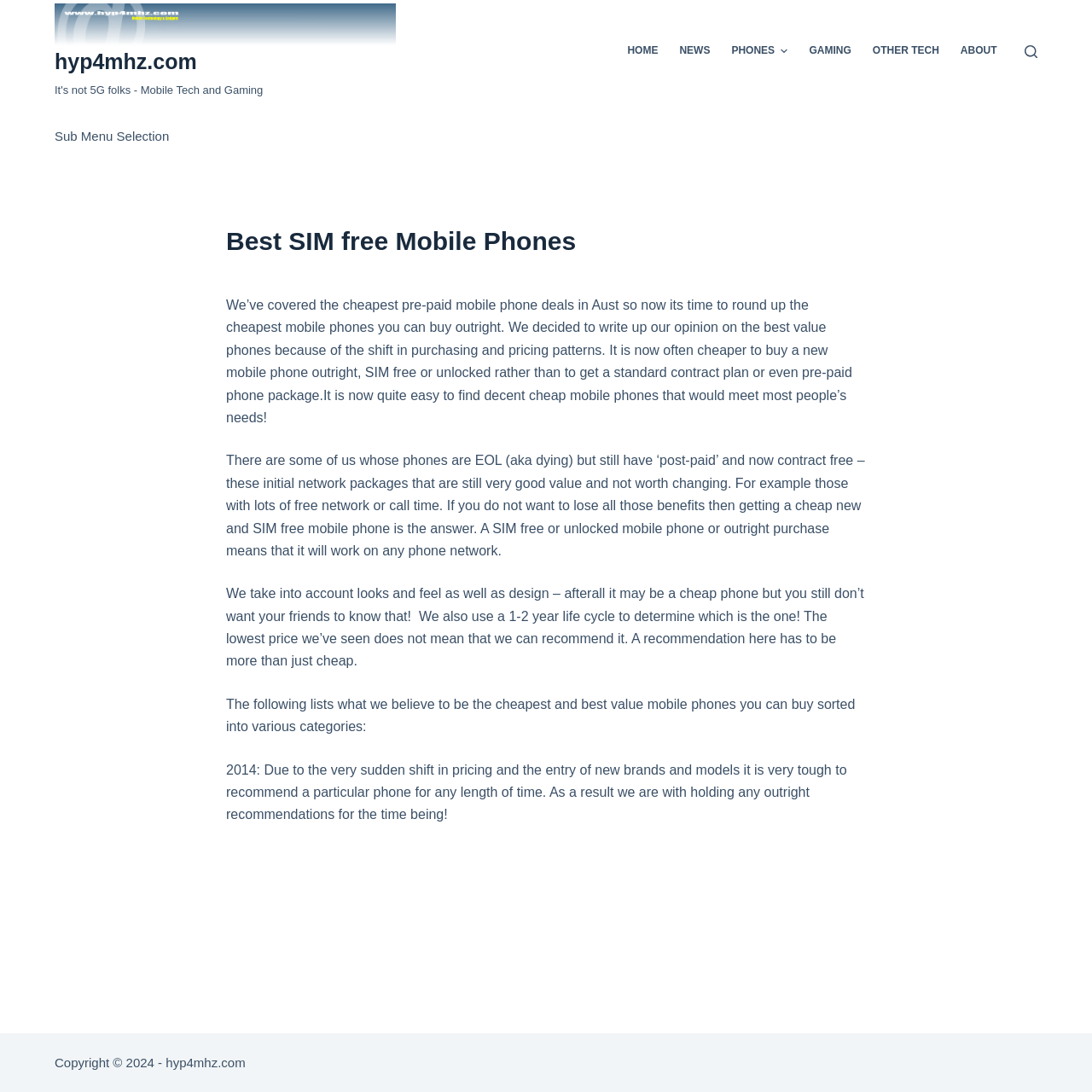Answer the following query concisely with a single word or phrase:
What is the copyright year of the website?

2024